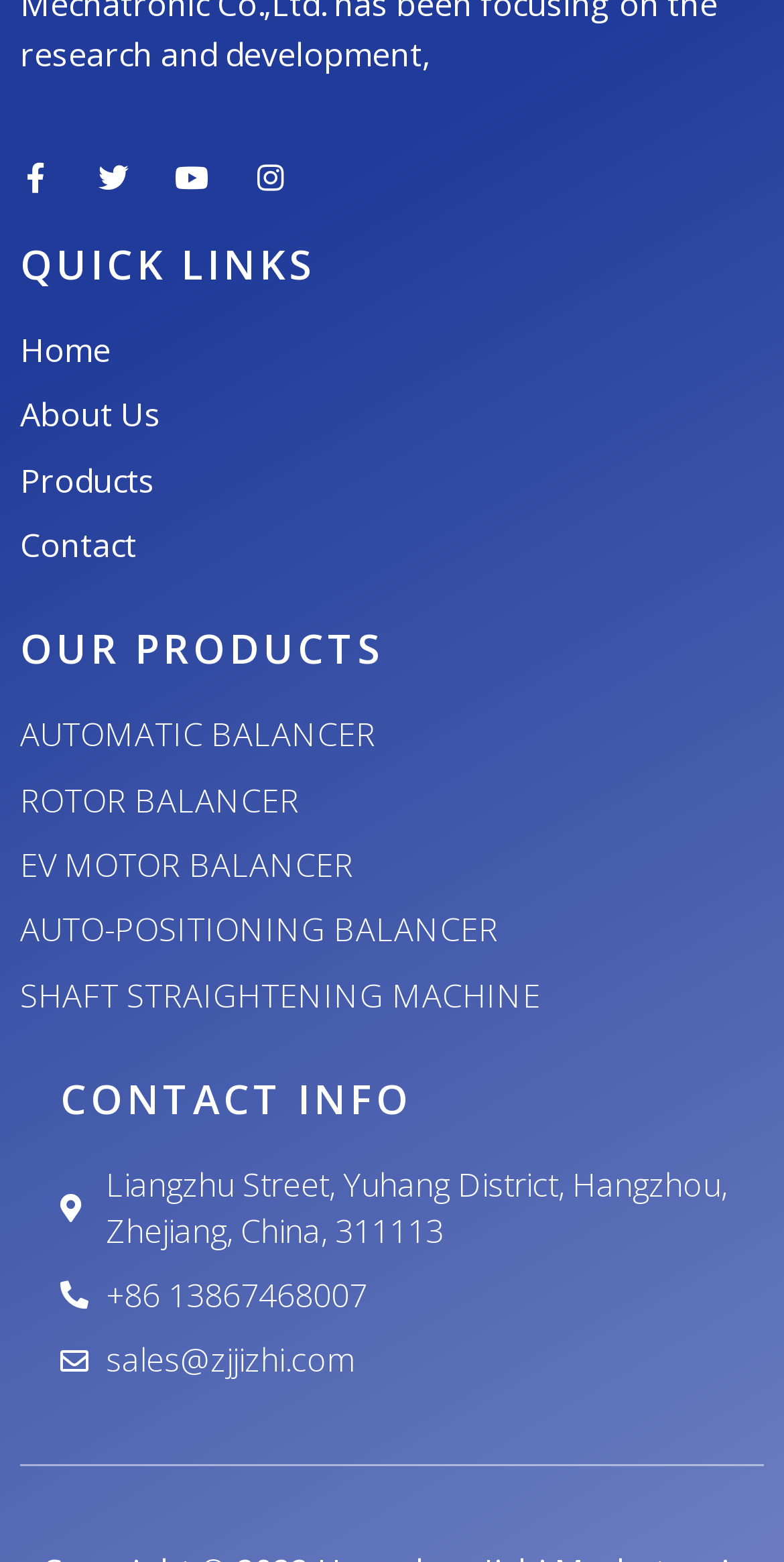Extract the bounding box coordinates for the UI element described by the text: "+86 13867468007". The coordinates should be in the form of [left, top, right, bottom] with values between 0 and 1.

[0.077, 0.815, 0.974, 0.844]